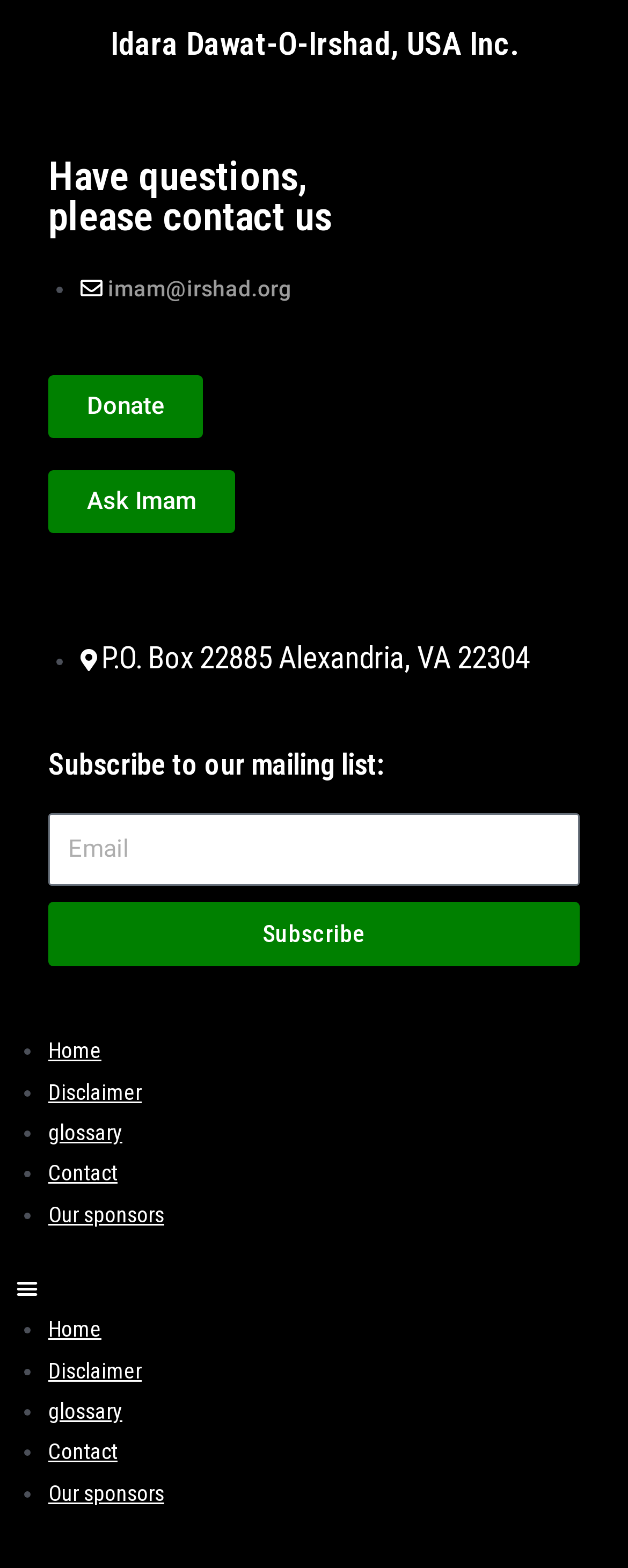Show the bounding box coordinates of the region that should be clicked to follow the instruction: "Toggle Menu."

[0.026, 0.809, 0.974, 0.835]